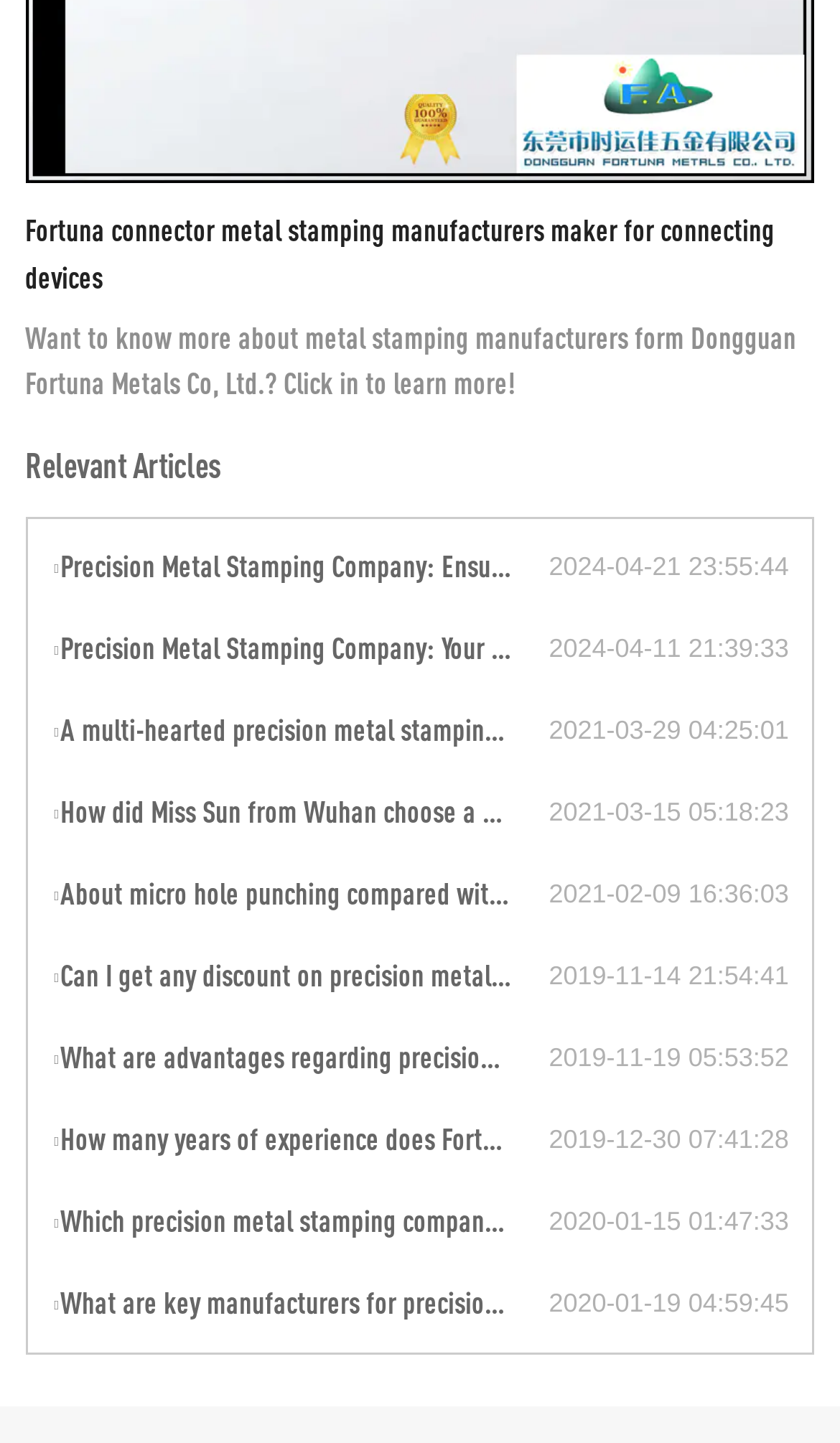Please find the bounding box coordinates for the clickable element needed to perform this instruction: "View article about precision metal stamping company".

[0.061, 0.377, 0.653, 0.411]